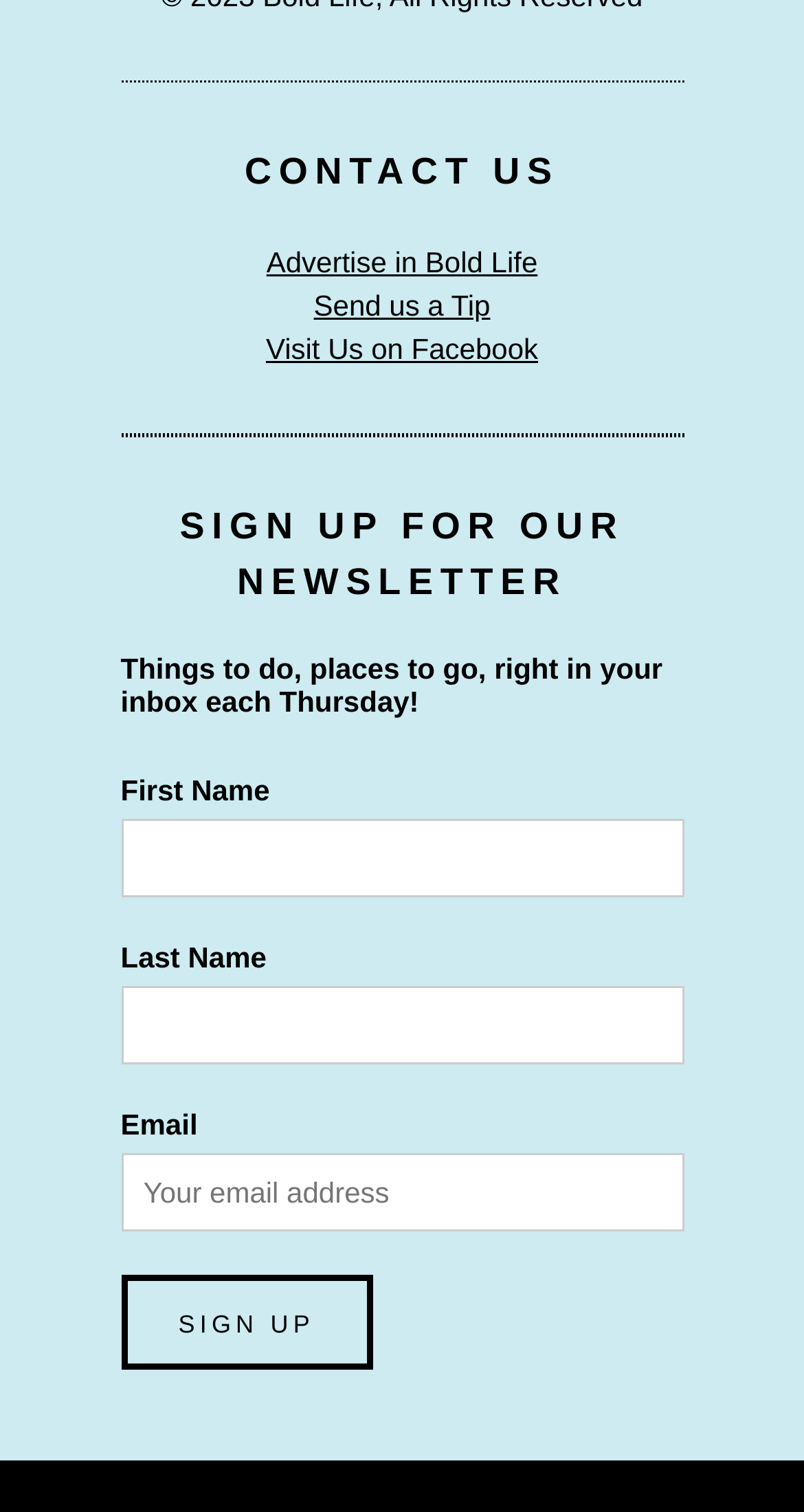What is the benefit of signing up for the newsletter?
Please ensure your answer is as detailed and informative as possible.

According to the text above the form, 'Things to do, places to go, right in your inbox each Thursday!' suggests that by signing up for the newsletter, users will receive information about things to do and places to go in their inbox every Thursday.